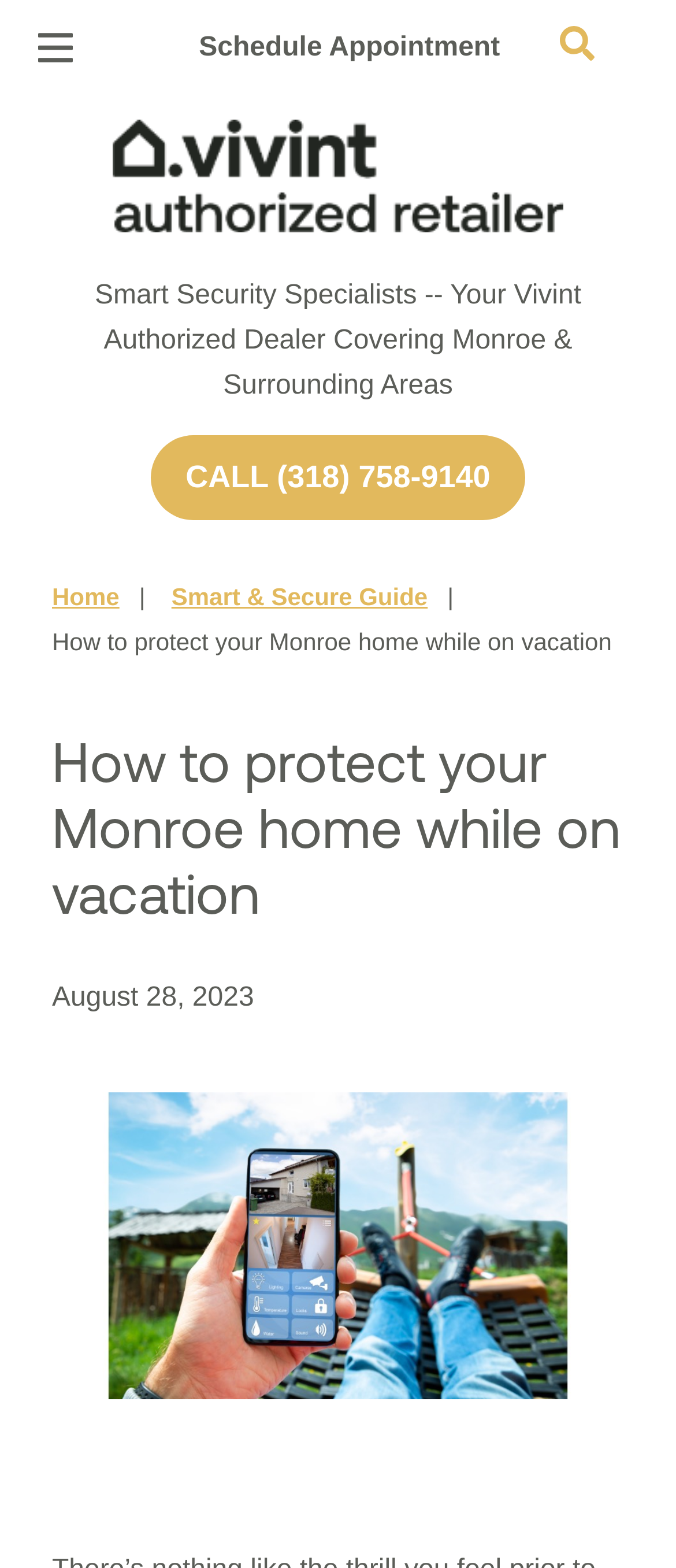Determine the bounding box coordinates of the UI element that matches the following description: "Cameras". The coordinates should be four float numbers between 0 and 1 in the format [left, top, right, bottom].

[0.077, 0.129, 0.487, 0.18]